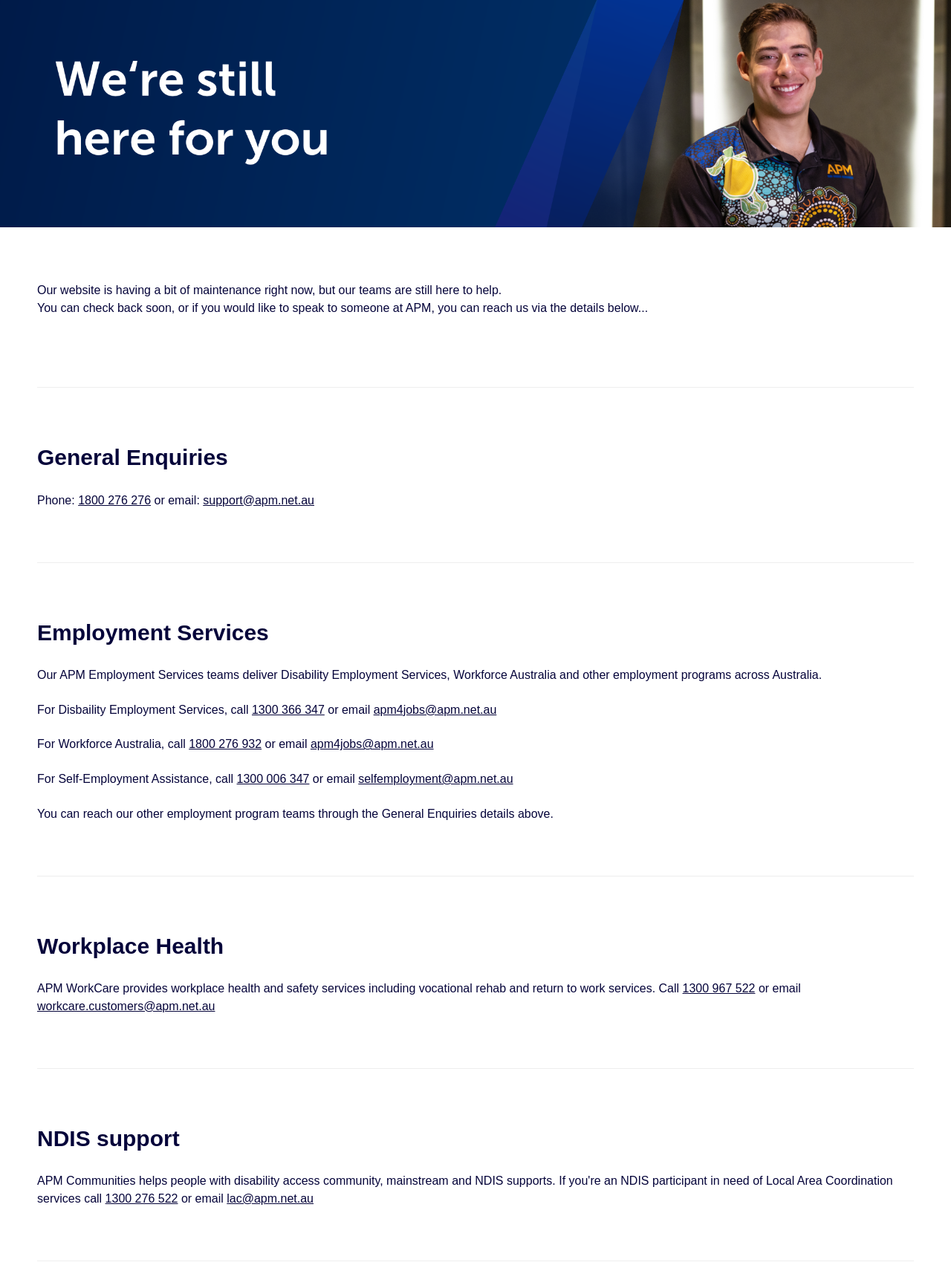What is the email address for Disability Employment Services?
Please provide a comprehensive answer based on the contents of the image.

I found the email address for Disability Employment Services by looking at the section with the title 'Employment Services' and finding the link with the email address 'apm4jobs@apm.net.au'.